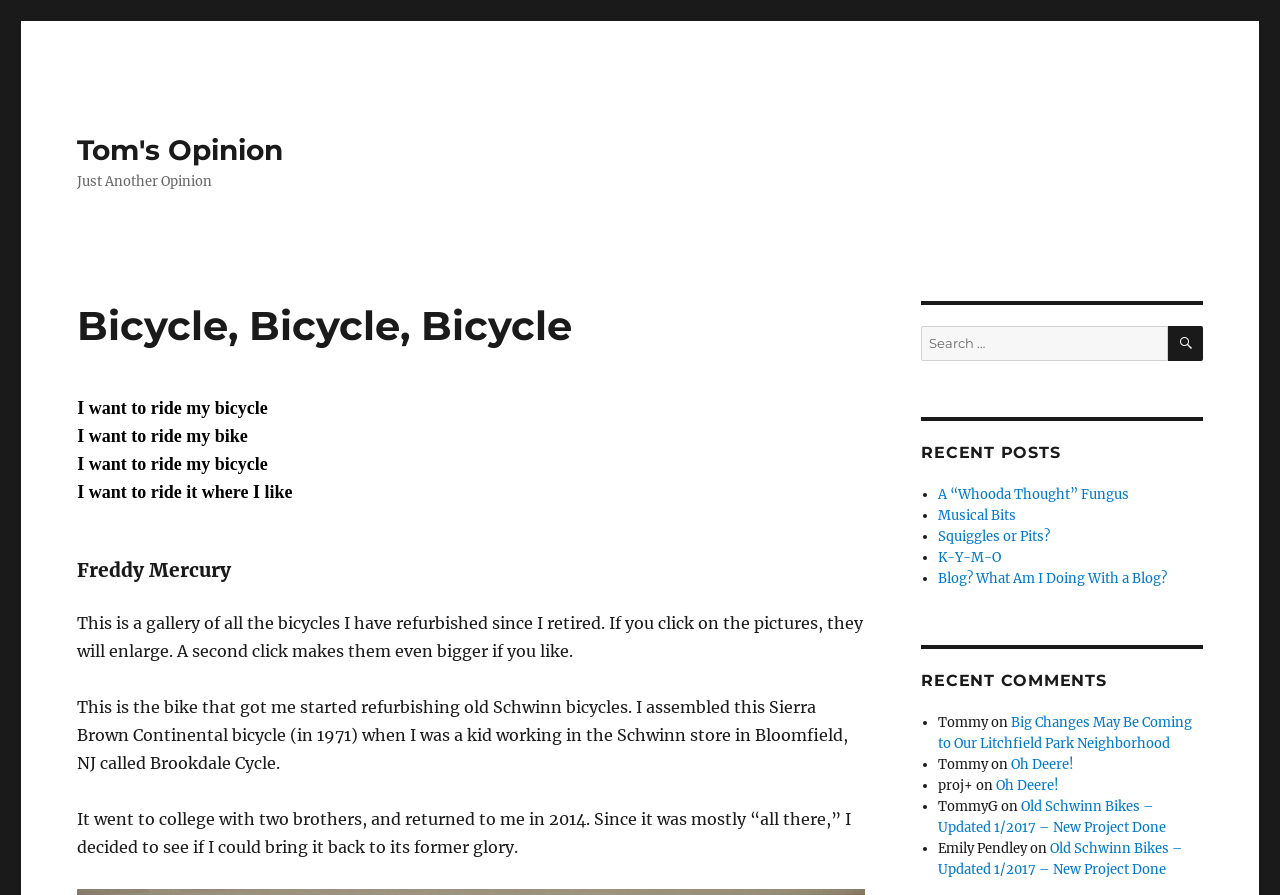Based on the image, please elaborate on the answer to the following question:
What is the name of the bicycle that started the author's refurbishing hobby?

The answer can be found by reading the text on the webpage, which says 'This is the bike that got me started refurbishing old Schwinn bicycles. I assembled this Sierra Brown Continental bicycle (in 1971) when I was a kid working in the Schwinn store in Bloomfield, NJ called Brookdale Cycle.' This suggests that the name of the bicycle that started the author's refurbishing hobby is Sierra Brown Continental.